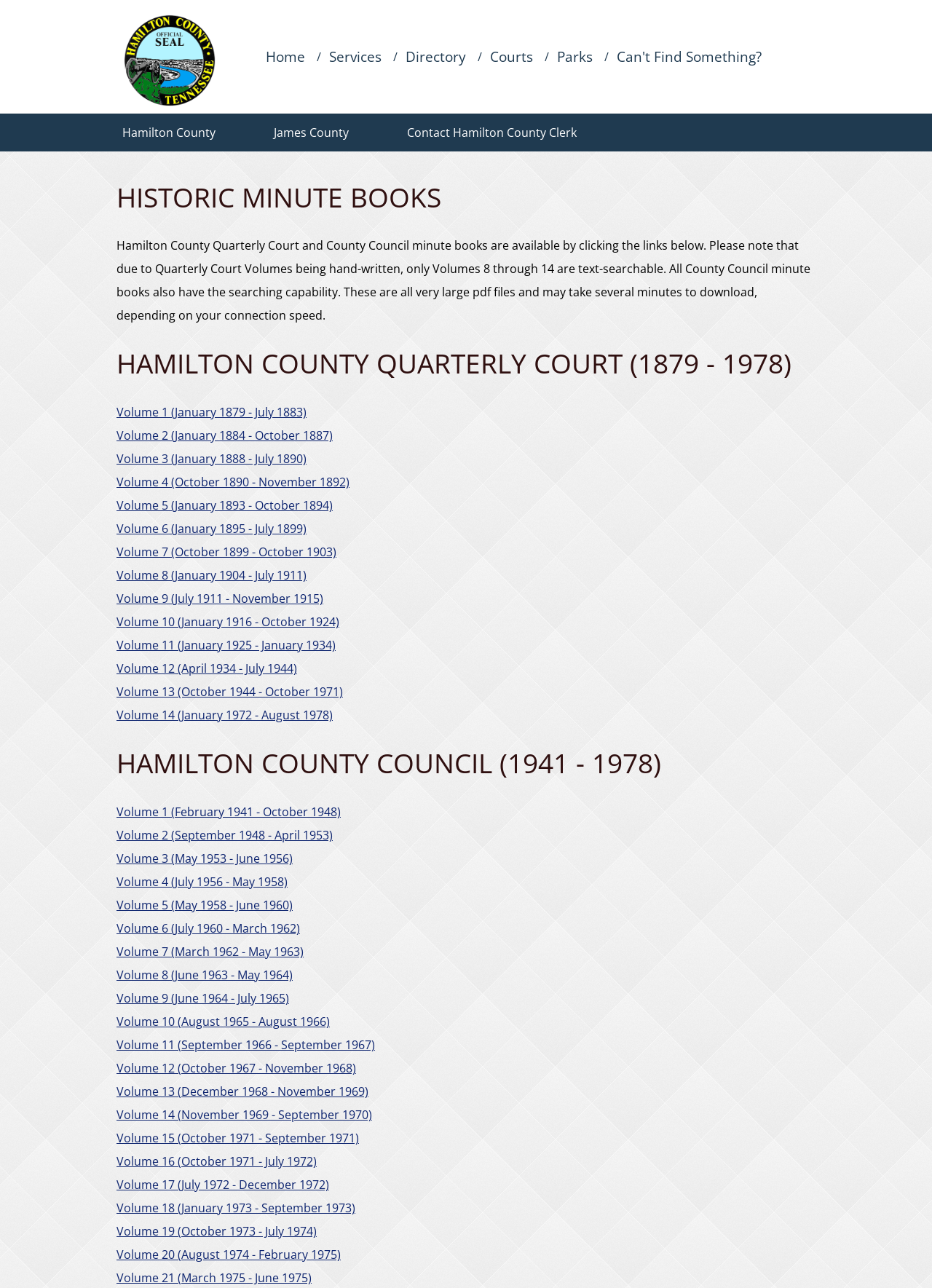Extract the main heading text from the webpage.

HISTORIC MINUTE BOOKS